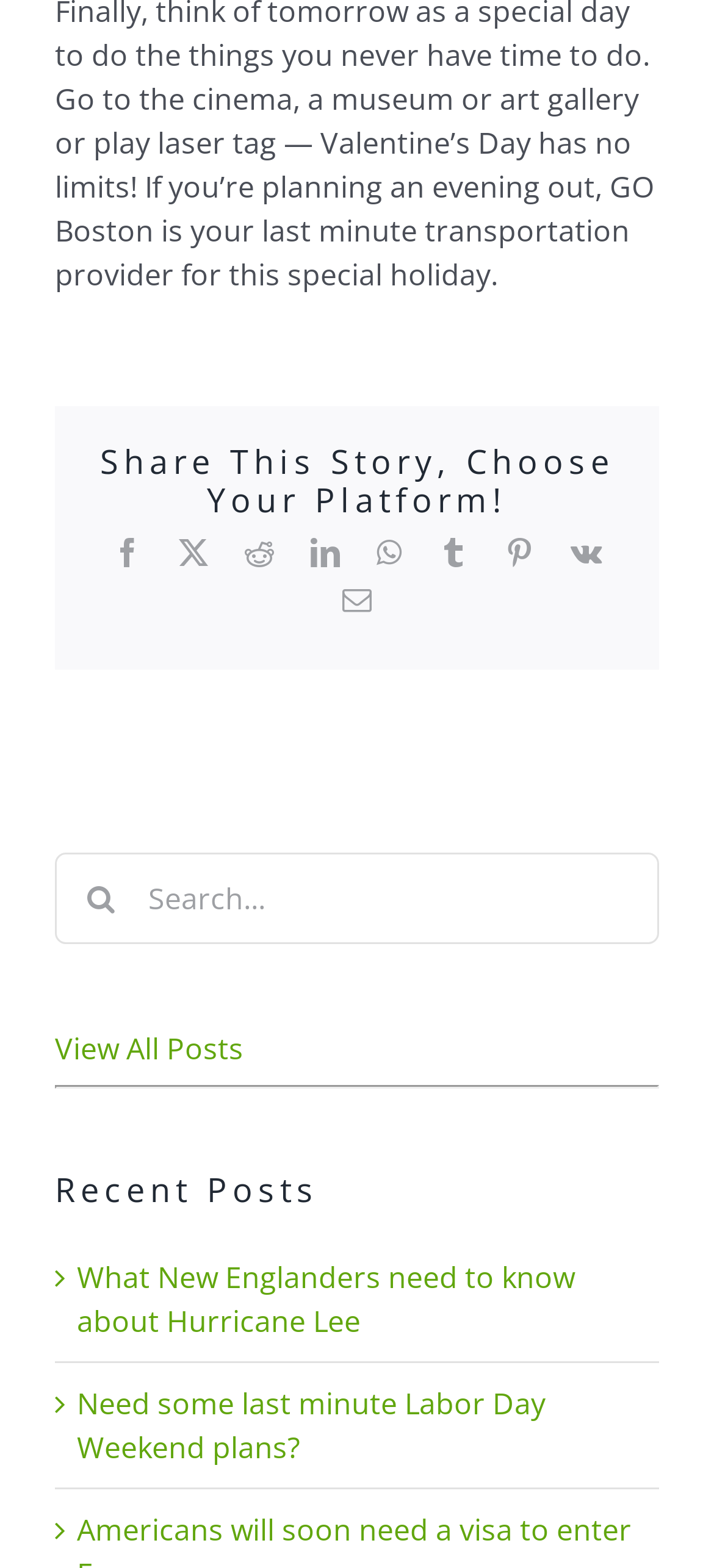Identify the bounding box coordinates of the section to be clicked to complete the task described by the following instruction: "Search for something". The coordinates should be four float numbers between 0 and 1, formatted as [left, top, right, bottom].

[0.077, 0.544, 0.923, 0.602]